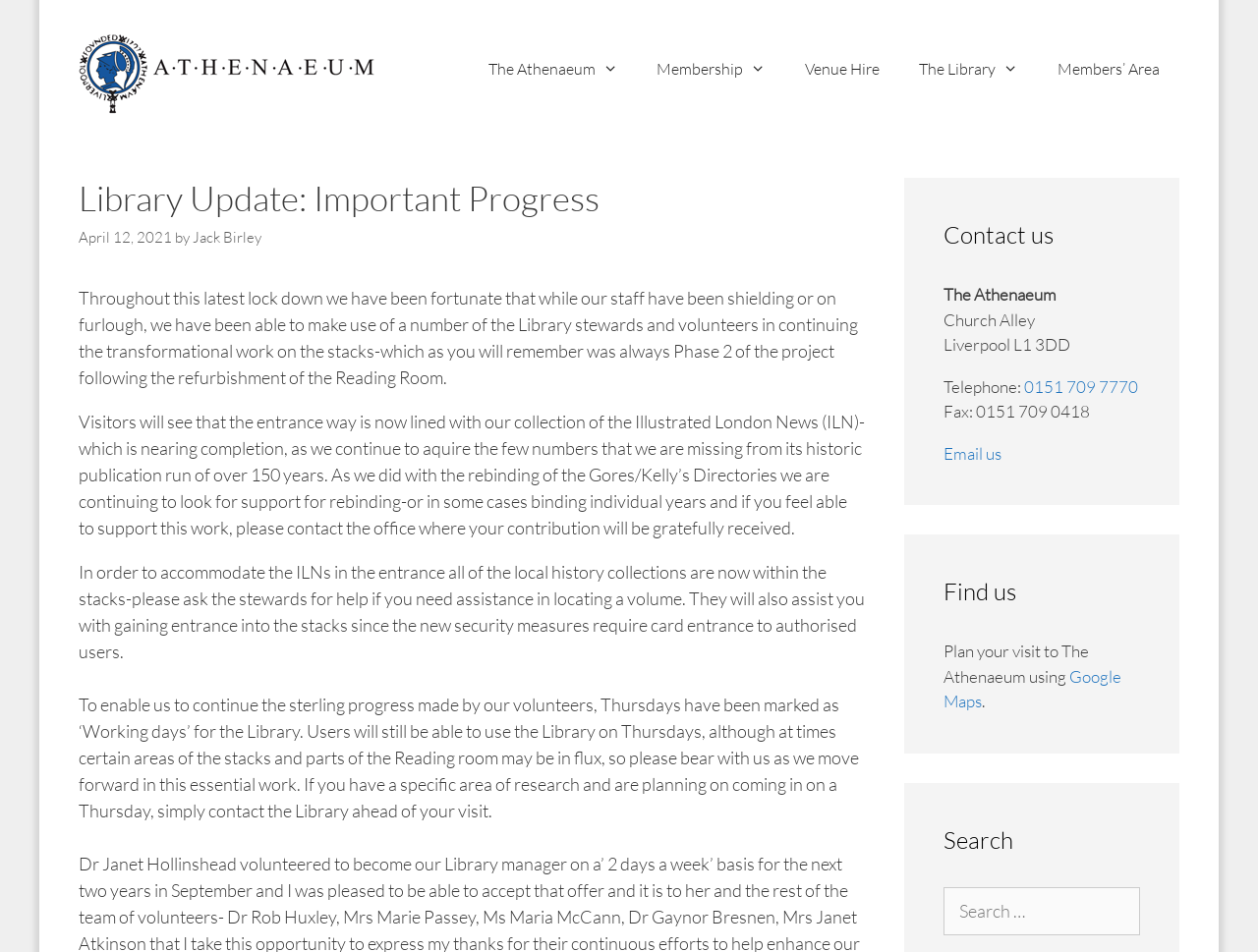Determine the bounding box coordinates for the area that needs to be clicked to fulfill this task: "Click the link to The Athenaeum Liverpool". The coordinates must be given as four float numbers between 0 and 1, i.e., [left, top, right, bottom].

[0.062, 0.063, 0.298, 0.086]